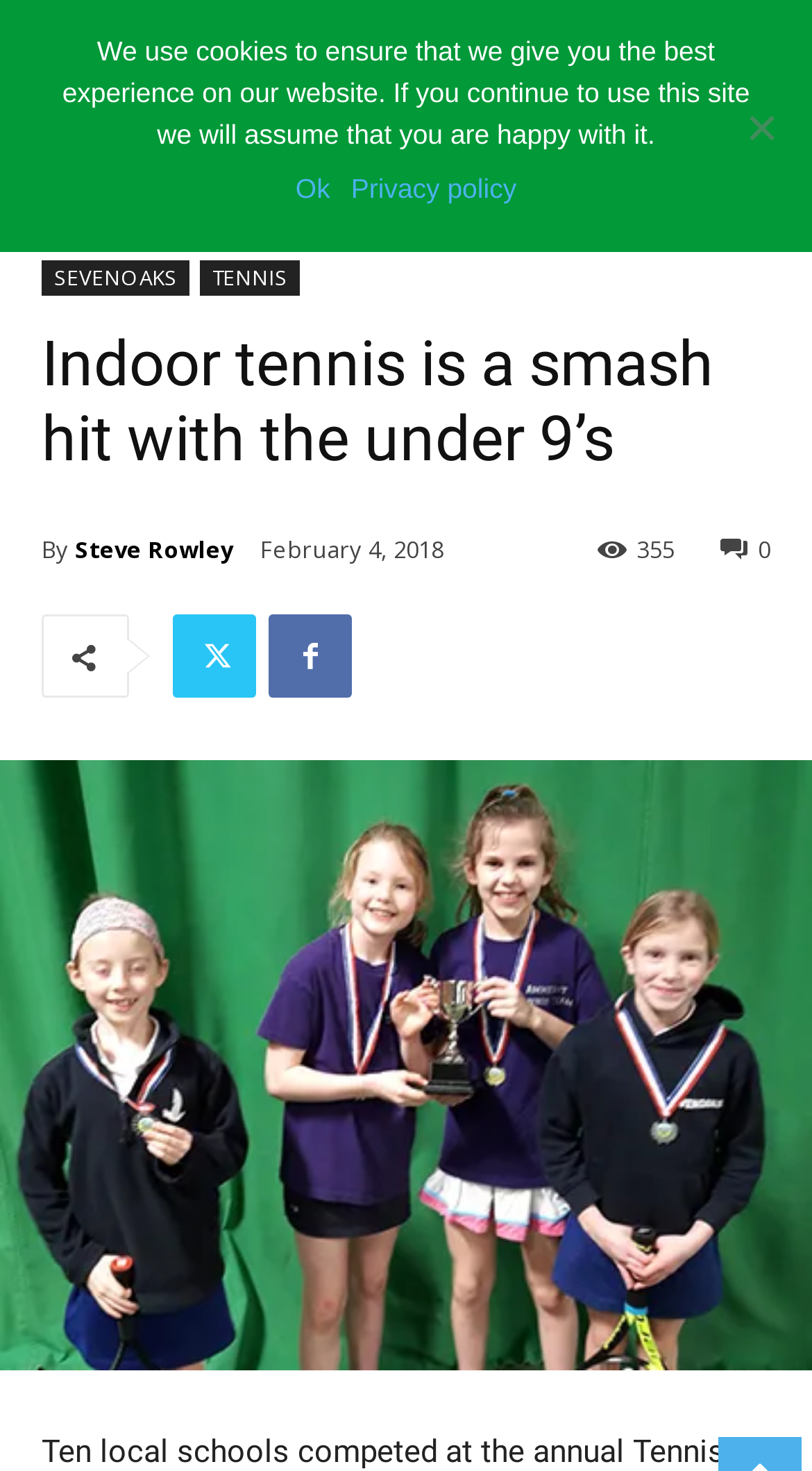Using the element description: "Privacy policy", determine the bounding box coordinates for the specified UI element. The coordinates should be four float numbers between 0 and 1, [left, top, right, bottom].

[0.432, 0.115, 0.636, 0.143]